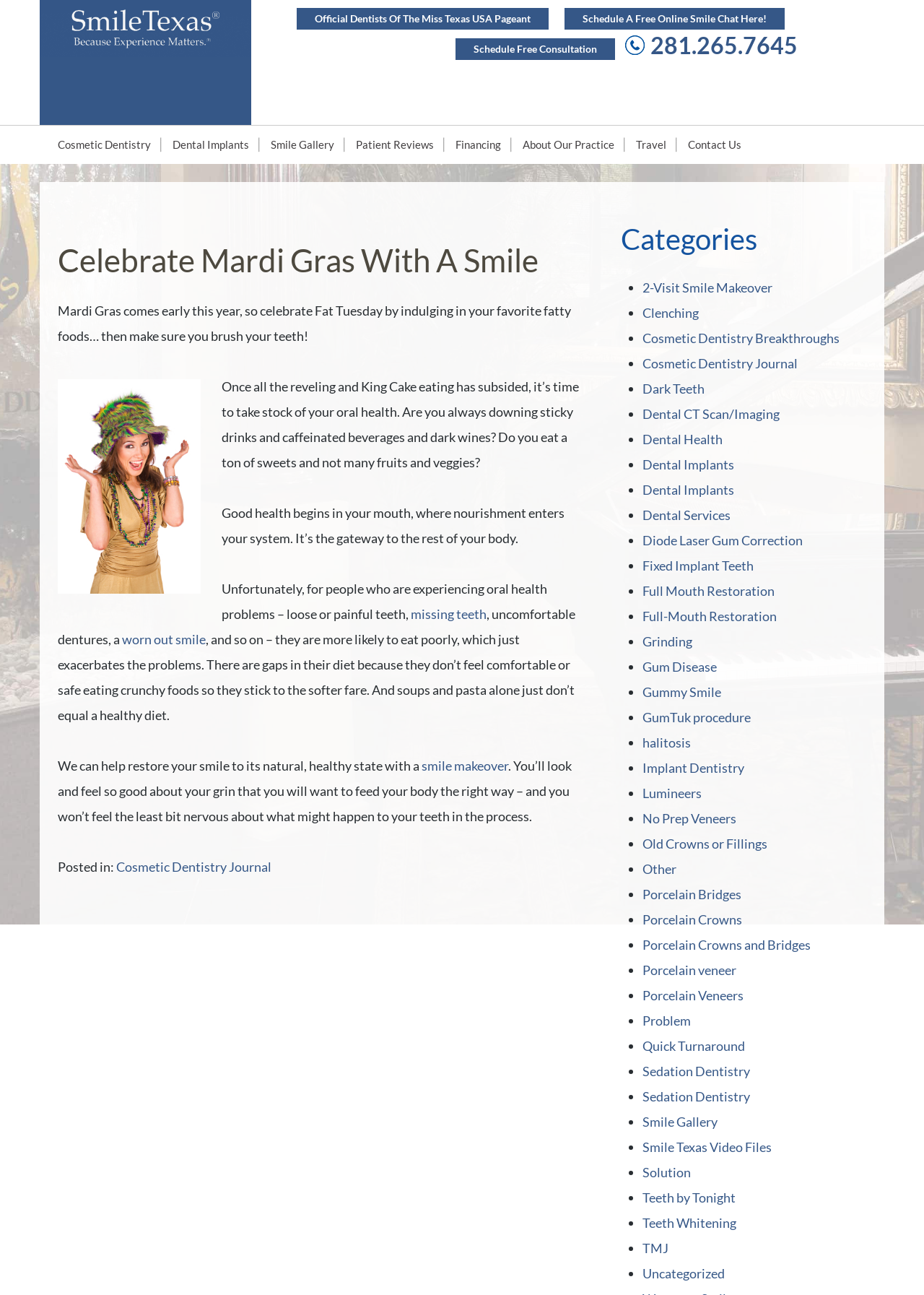Locate the heading on the webpage and return its text.

Celebrate Mardi Gras With A Smile